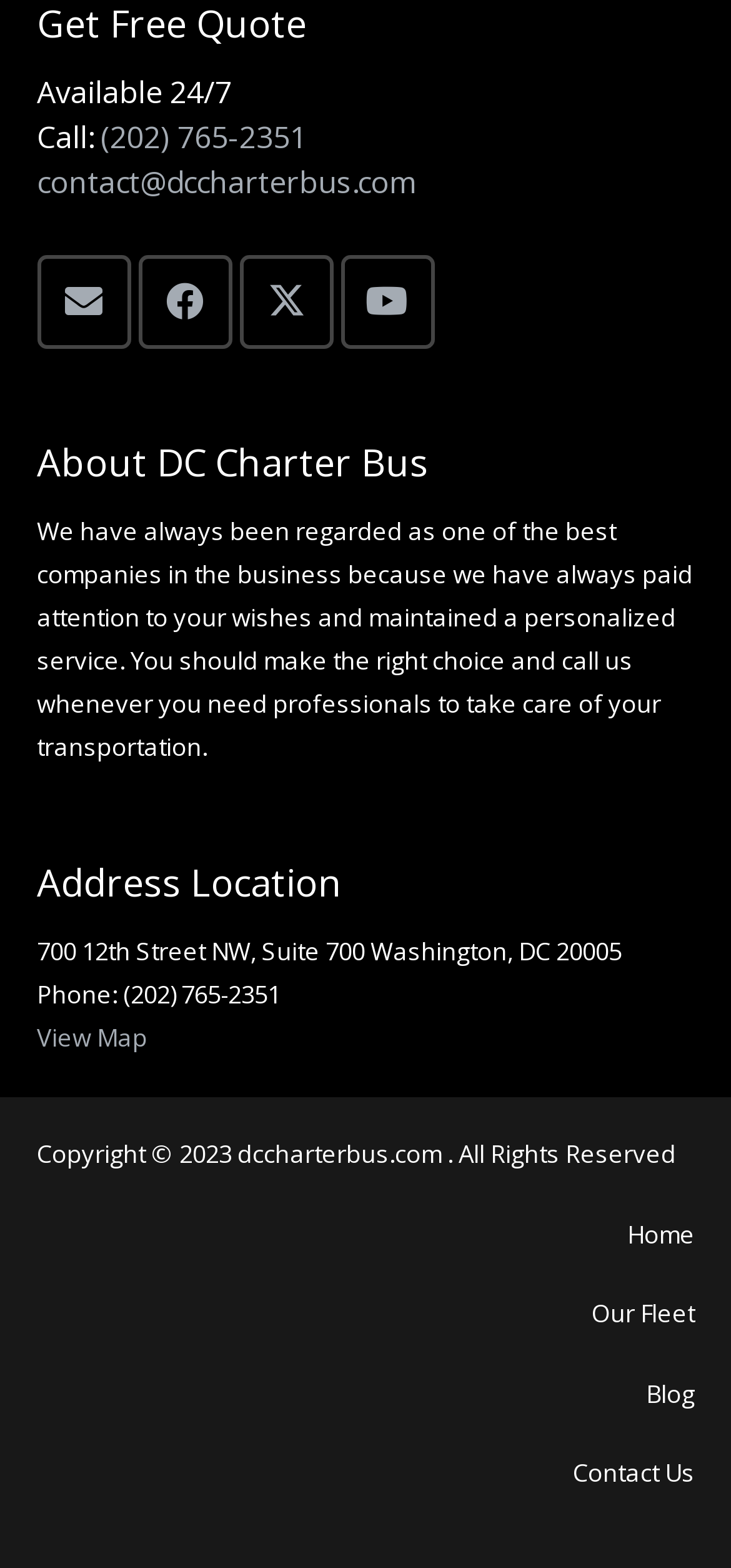Locate the bounding box coordinates of the item that should be clicked to fulfill the instruction: "View the location on the map".

[0.05, 0.651, 0.201, 0.673]